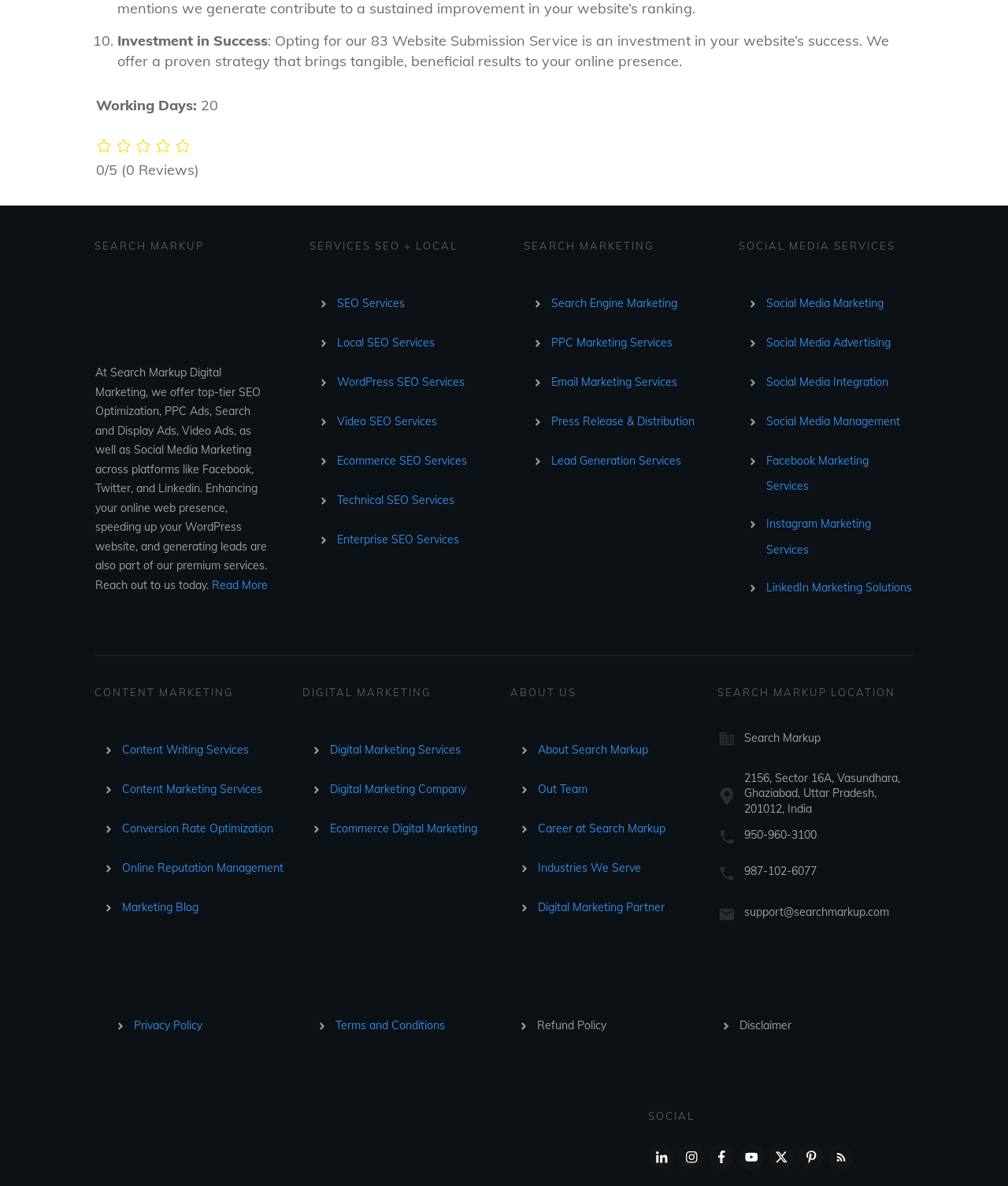What services are offered under SEO?
Based on the screenshot, provide your answer in one word or phrase.

Multiple services